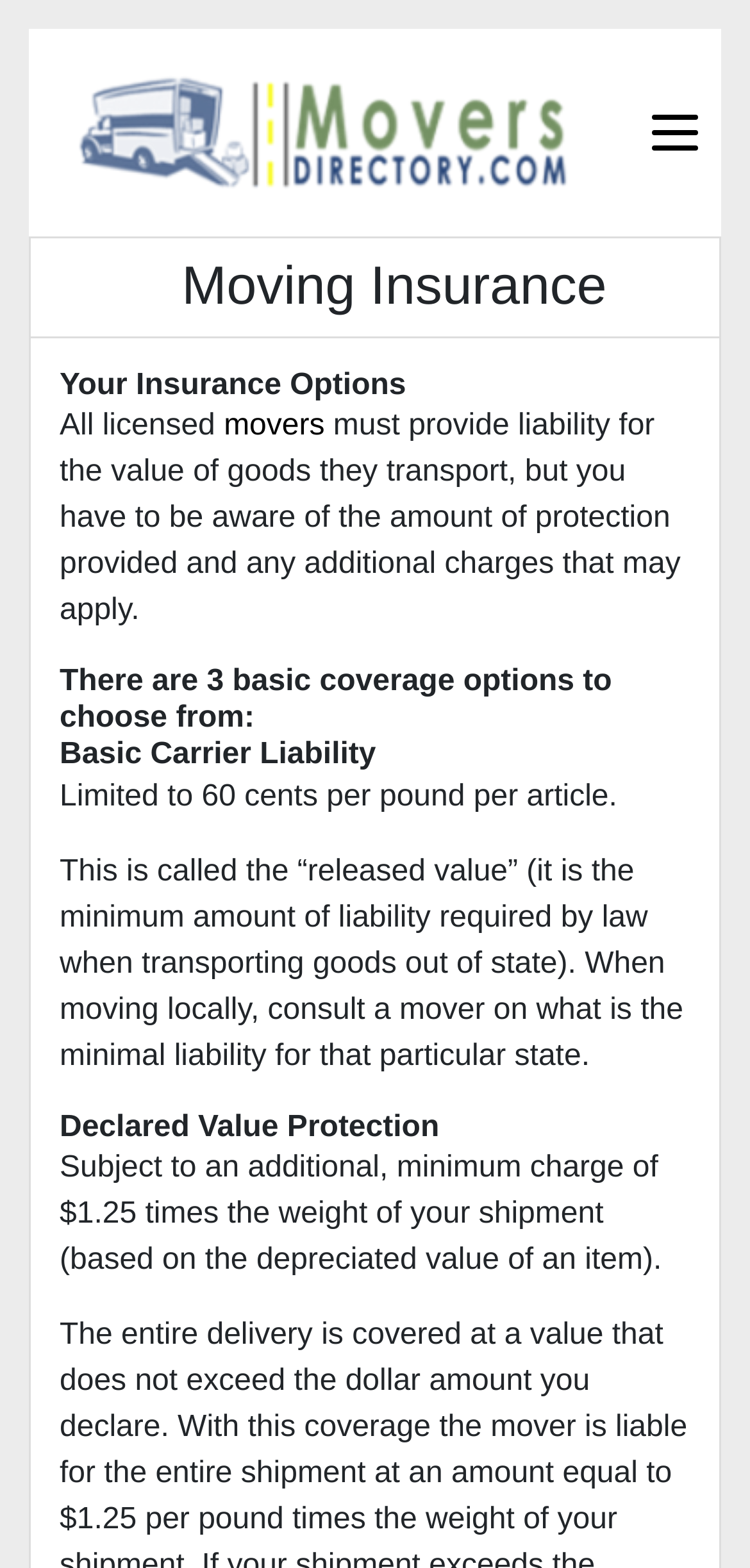Answer the question with a single word or phrase: 
What is the purpose of declaring the value of shipment?

To determine liability